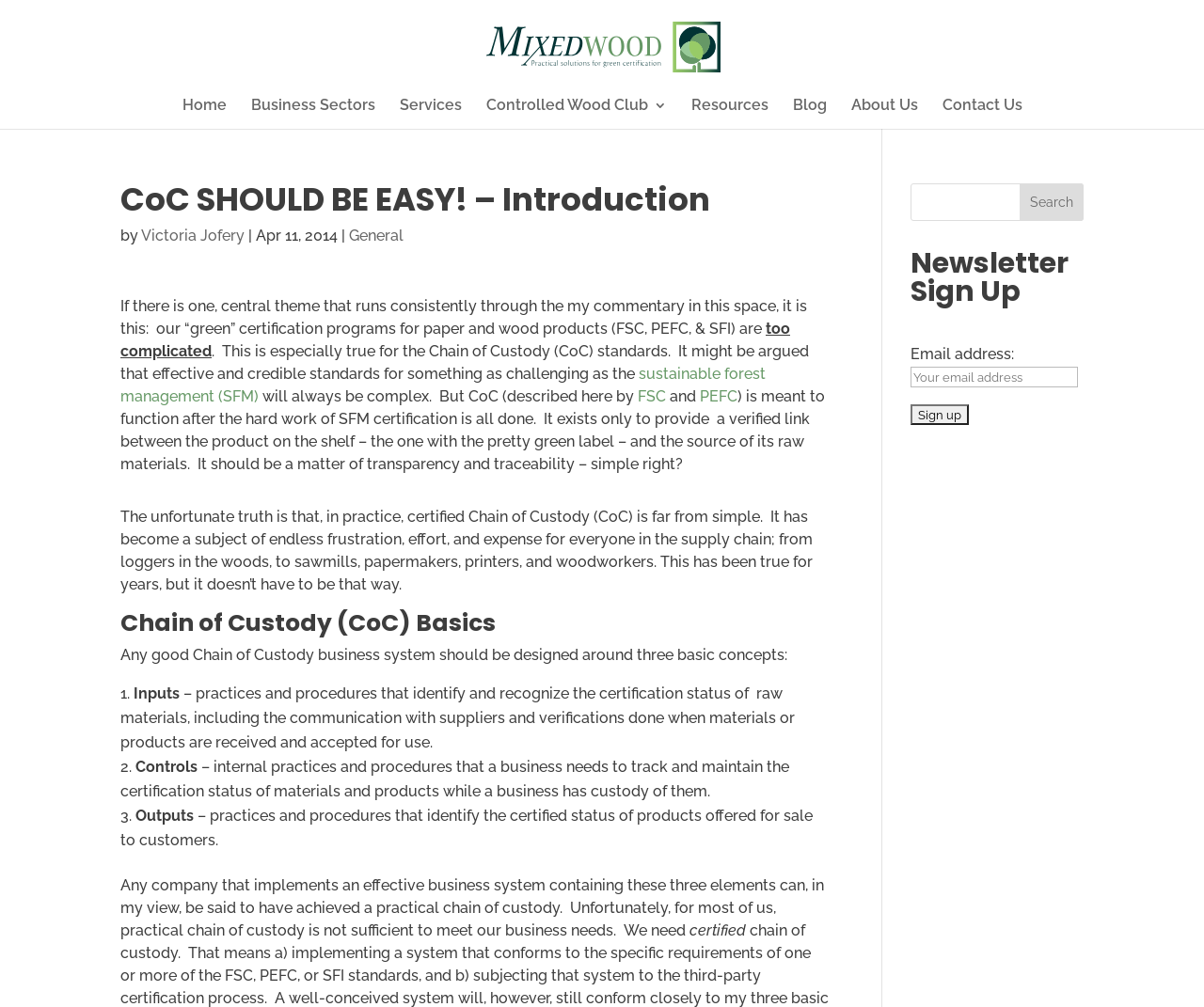Using the information from the screenshot, answer the following question thoroughly:
What is the main topic of this webpage?

Based on the content of the webpage, it appears that the main topic is discussing the complexity of green certification programs for paper and wood products, specifically the Chain of Custody (CoC) standards.